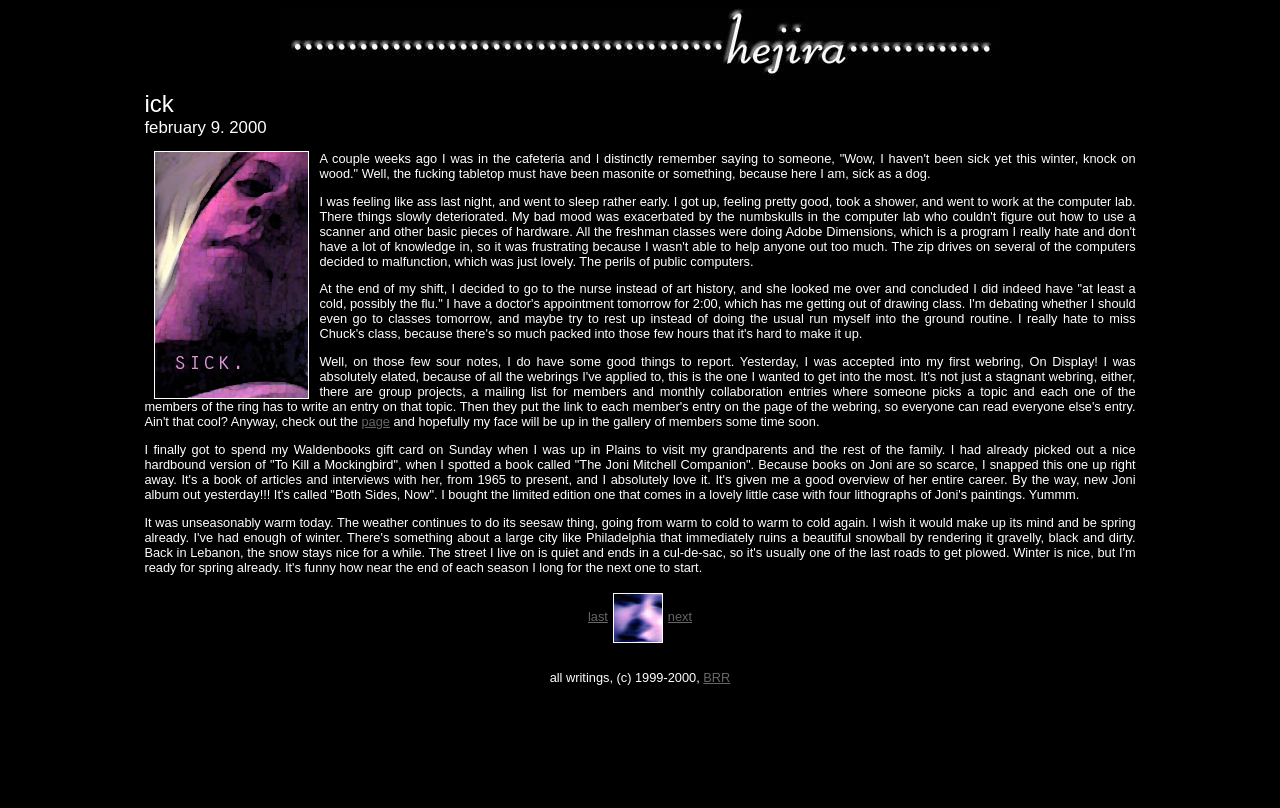Identify the bounding box coordinates for the UI element described as: "parent_node: lastnext".

[0.475, 0.754, 0.522, 0.772]